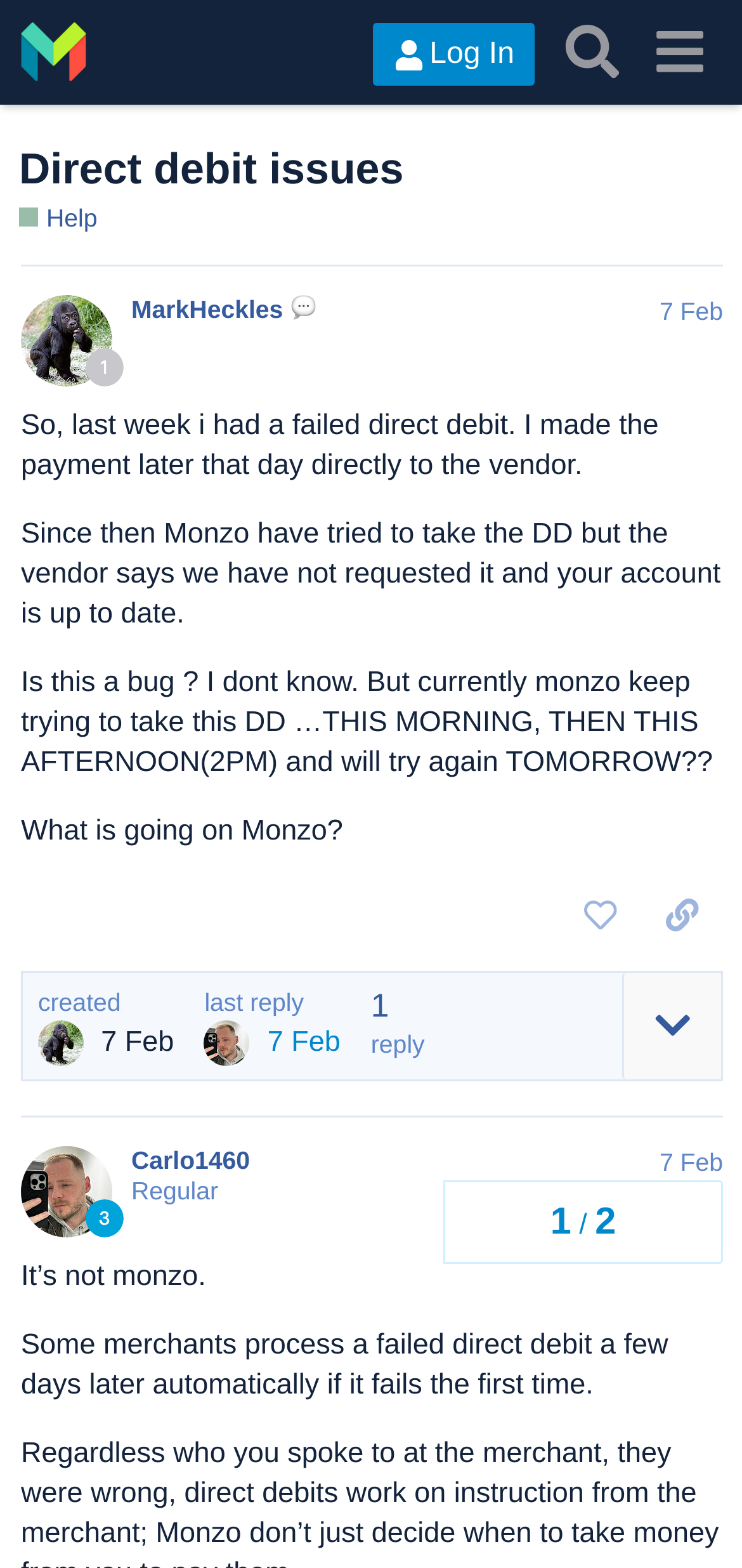How many buttons are on the navigation bar?
Based on the image, answer the question with a single word or brief phrase.

3